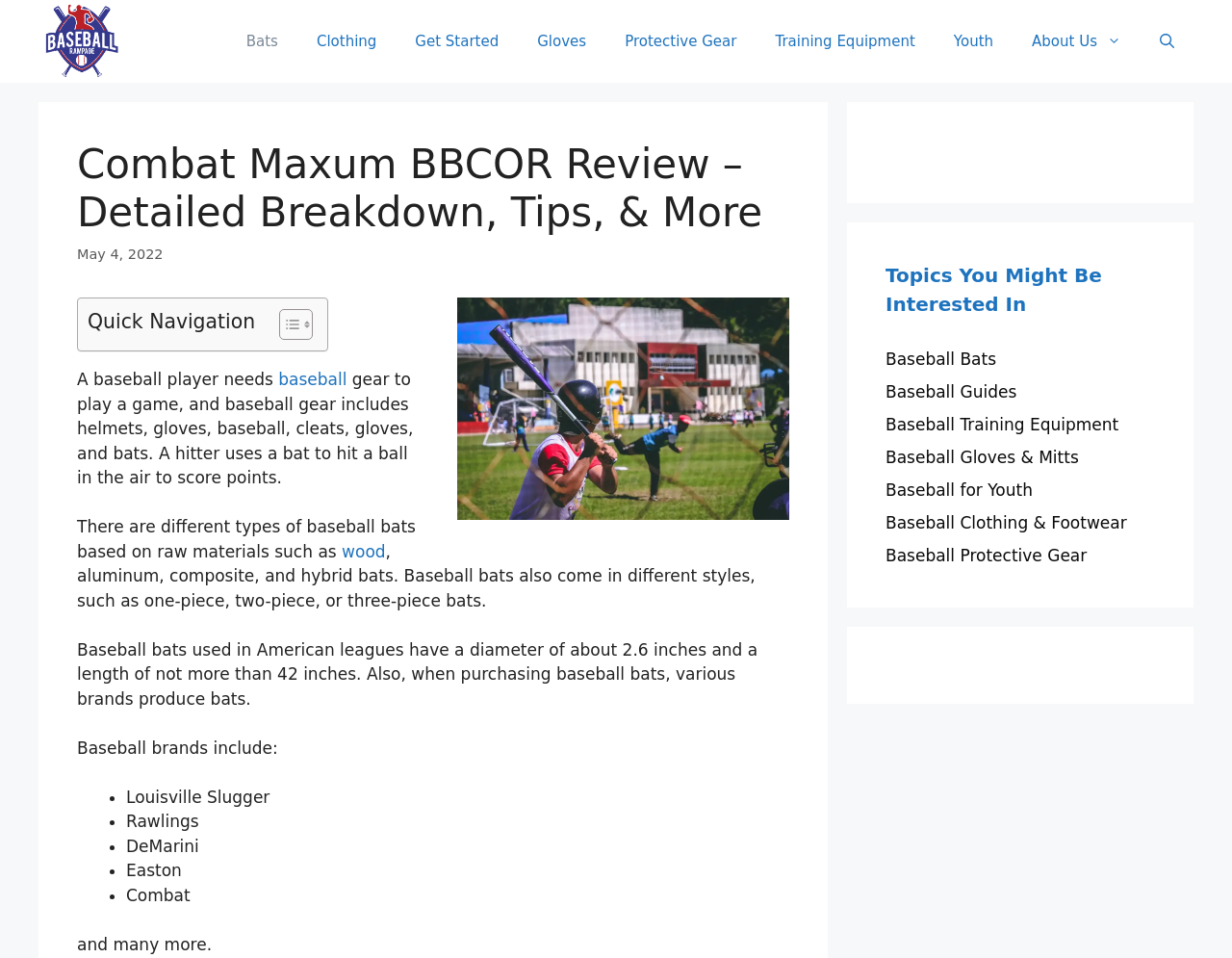Given the description About the Author, predict the bounding box coordinates of the UI element. Ensure the coordinates are in the format (top-left x, top-left y, bottom-right x, bottom-right y) and all values are between 0 and 1.

None